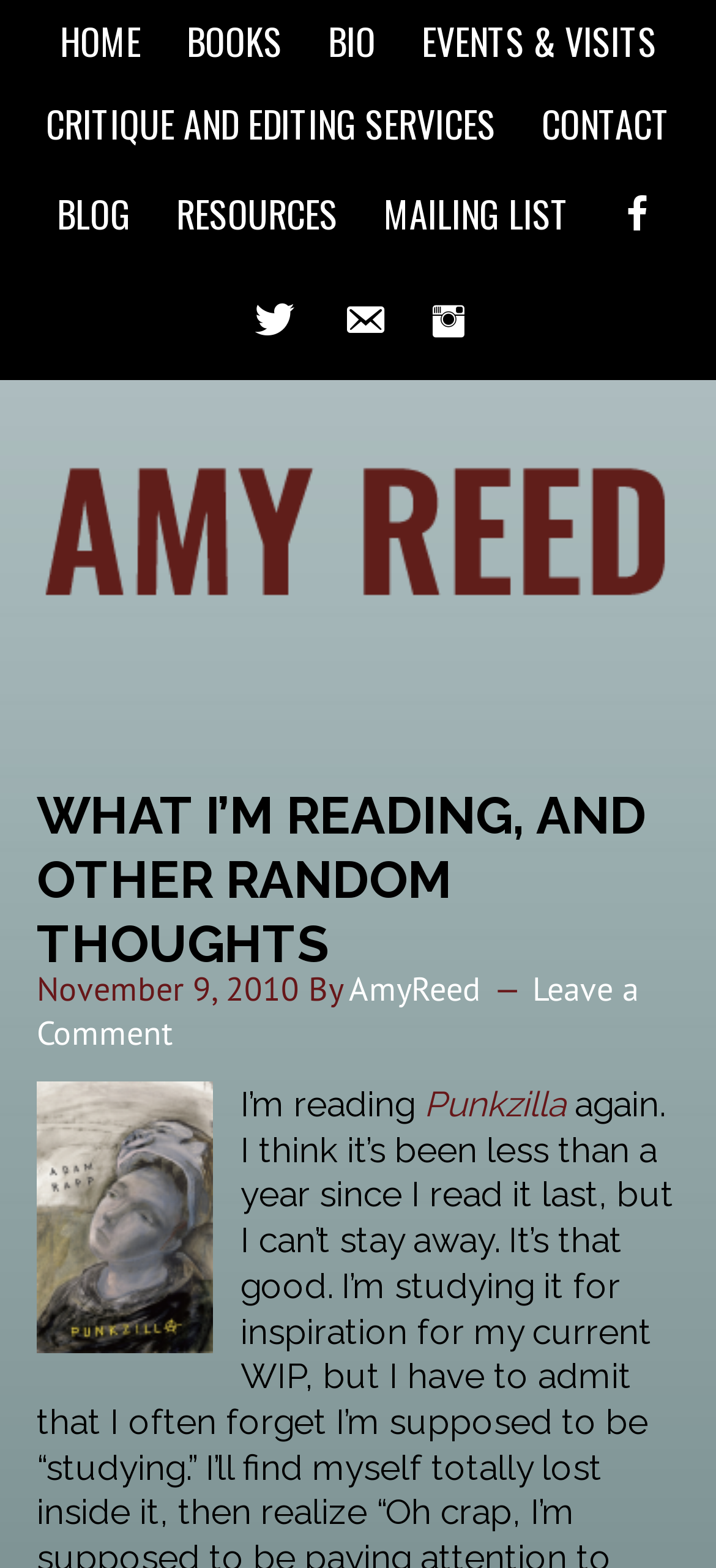Give the bounding box coordinates for the element described by: "fb".

[0.833, 0.105, 0.946, 0.173]